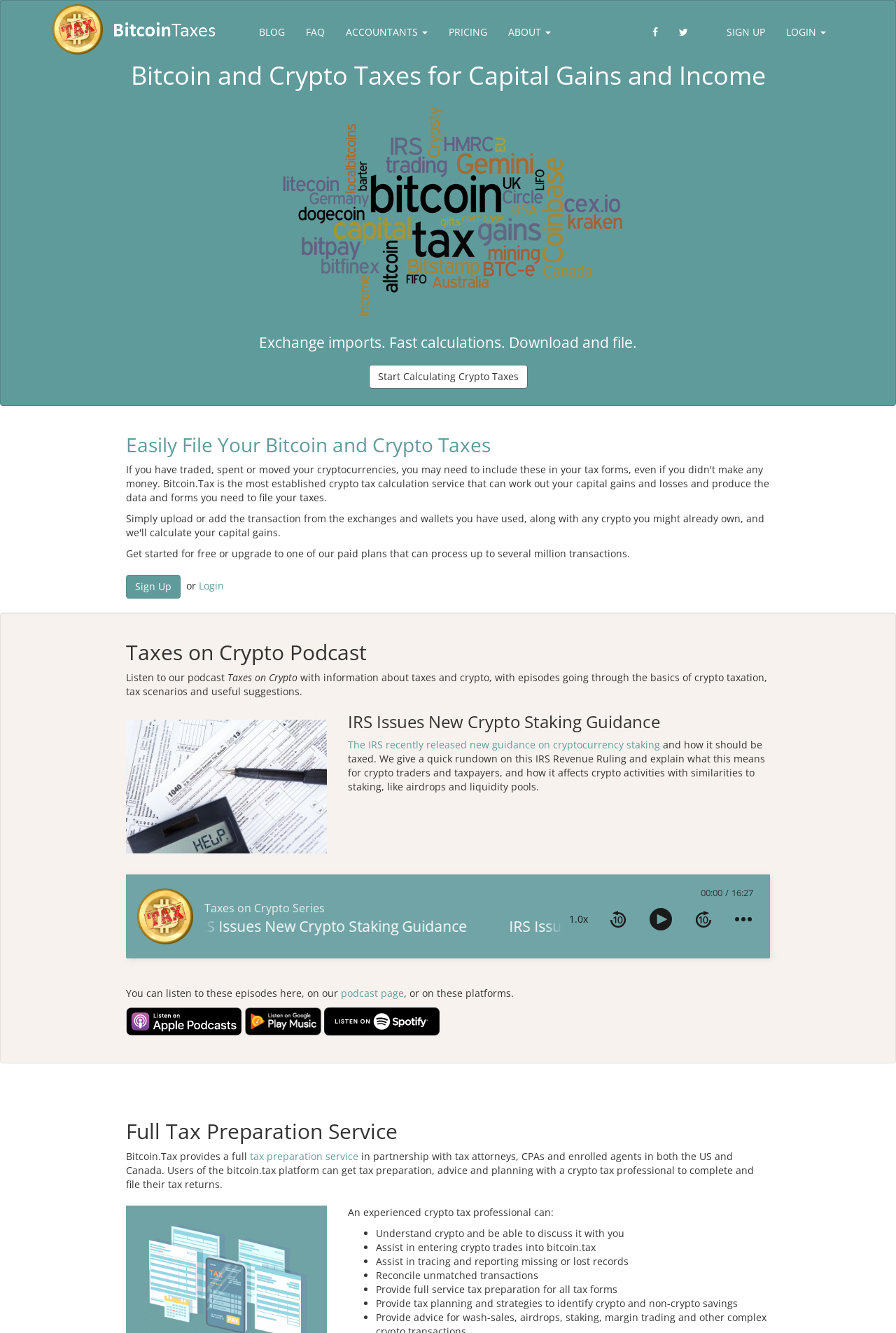Illustrate the webpage with a detailed description.

This webpage is focused on Bitcoin and crypto taxes, specifically calculating capital gains and income from trading, spending, donations, and mining. At the top, there is a logo and a navigation menu with links to "BLOG", "FAQ", "ACCOUNTANTS", "PRICING", "ABOUT", "SIGN UP", and "LOGIN". 

Below the navigation menu, there is a heading that reads "Bitcoin and Crypto Taxes for Capital Gains and Income" followed by a brief description of the service. 

On the left side of the page, there is a section that explains how to easily file Bitcoin and crypto taxes, with a call-to-action button to "Start Calculating Crypto Taxes". Below this, there is a section that promotes a podcast about taxes on crypto, with a link to listen to the podcast and a brief description of the topics covered.

On the right side of the page, there is a section that highlights a recent news article about the IRS issuing new guidance on cryptocurrency staking, with a link to read more about it. Below this, there is a section that lists various platforms where the podcast can be listened to, including Apple Podcasts, Google Play, and Spotify.

Further down the page, there is a section that describes a full tax preparation service offered by Bitcoin.Tax, which includes tax preparation, advice, and planning with a crypto tax professional. This section also lists the benefits of working with an experienced crypto tax professional, including understanding crypto, assisting with entering crypto trades, tracing and reporting missing records, reconciling unmatched transactions, and providing full service tax preparation.

Overall, the webpage is focused on providing information and services related to Bitcoin and crypto taxes, with a emphasis on making it easy to file taxes and providing expert guidance and support.